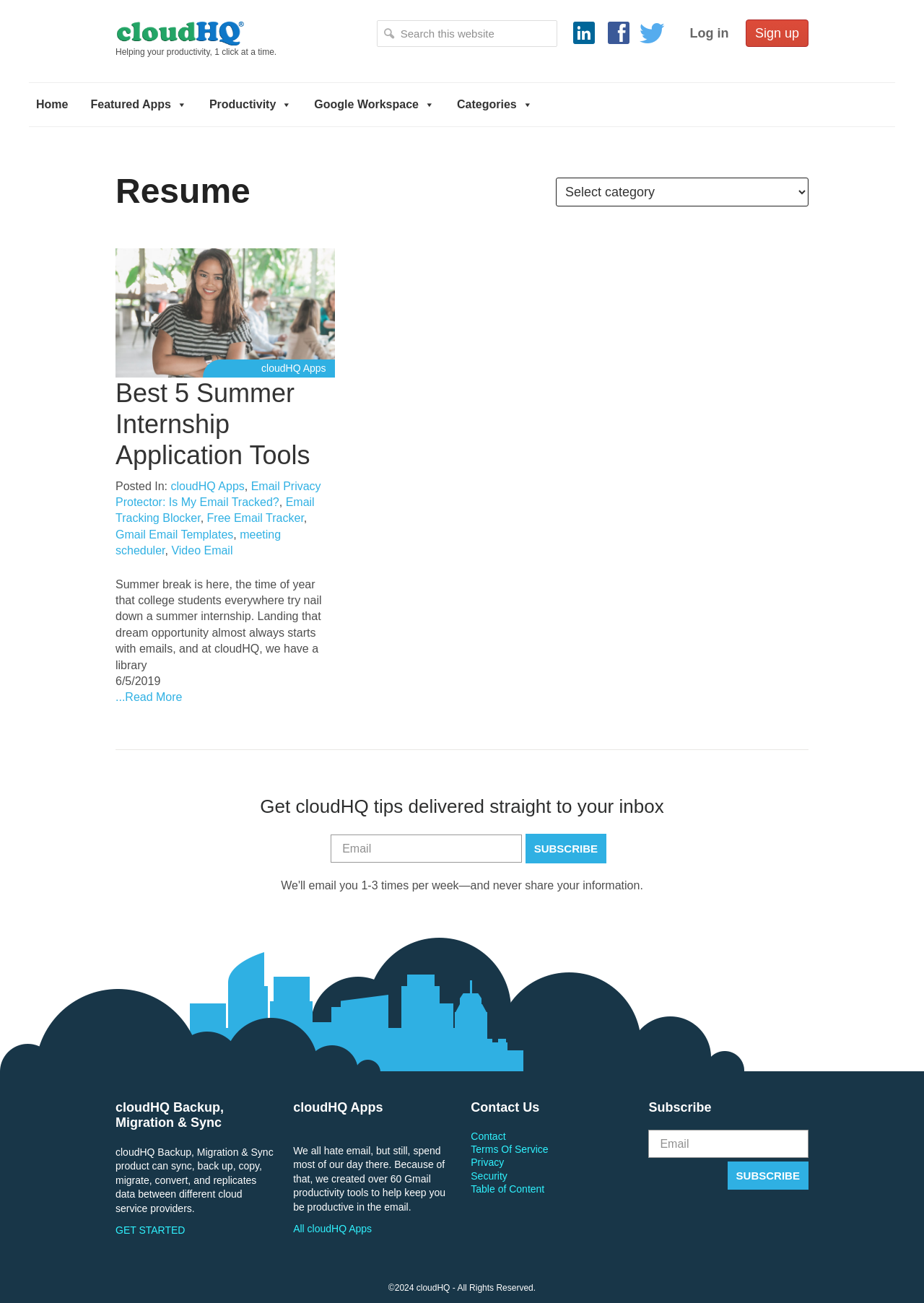What is the purpose of the cloudHQ Backup, Migration & Sync product?
Based on the image content, provide your answer in one word or a short phrase.

sync, back up, copy, migrate, convert, and replicate data